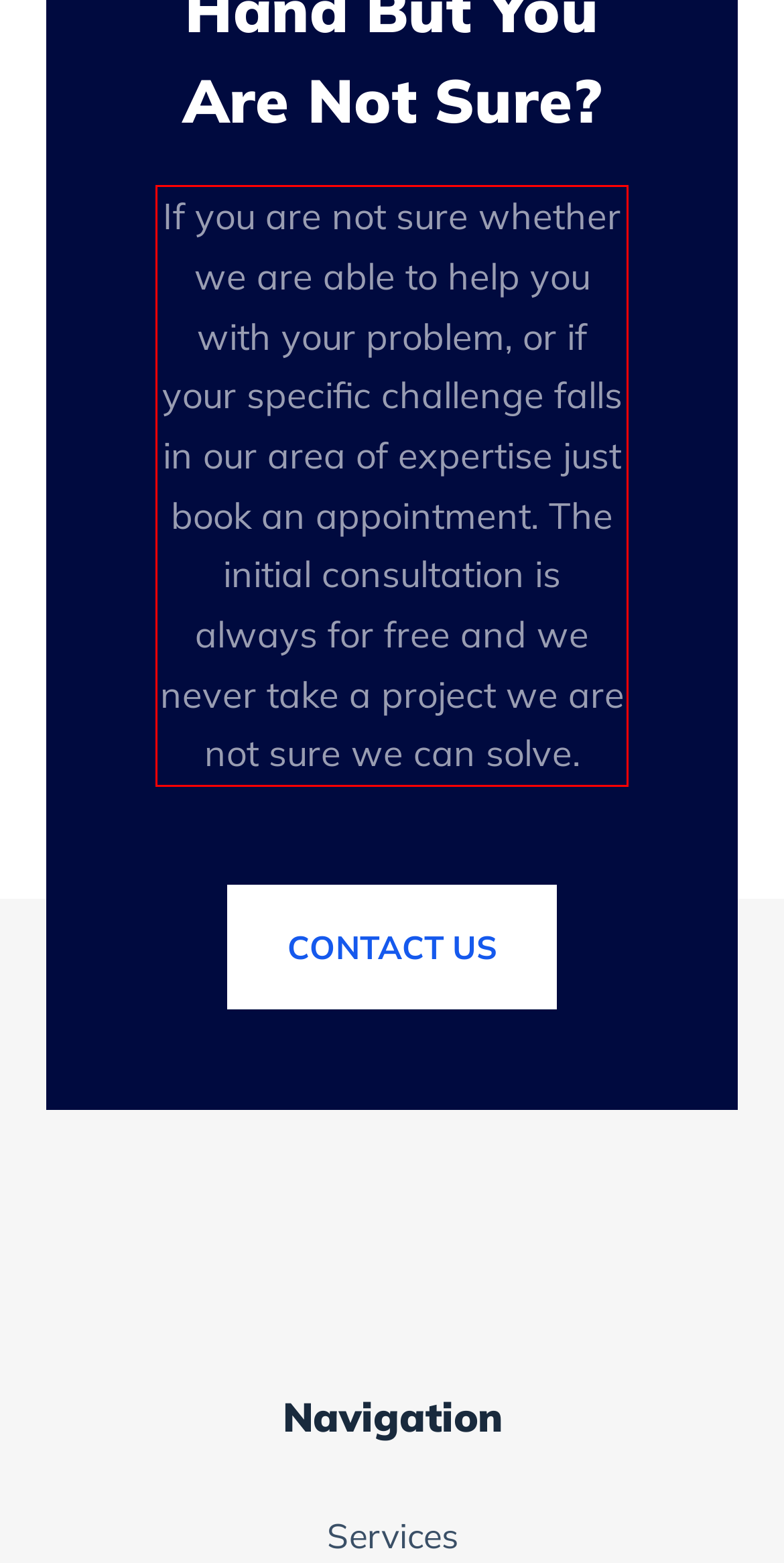You have a screenshot of a webpage with a red bounding box. Identify and extract the text content located inside the red bounding box.

If you are not sure whether we are able to help you with your problem, or if your specific challenge falls in our area of expertise just book an appointment. The initial consultation is always for free and we never take a project we are not sure we can solve.